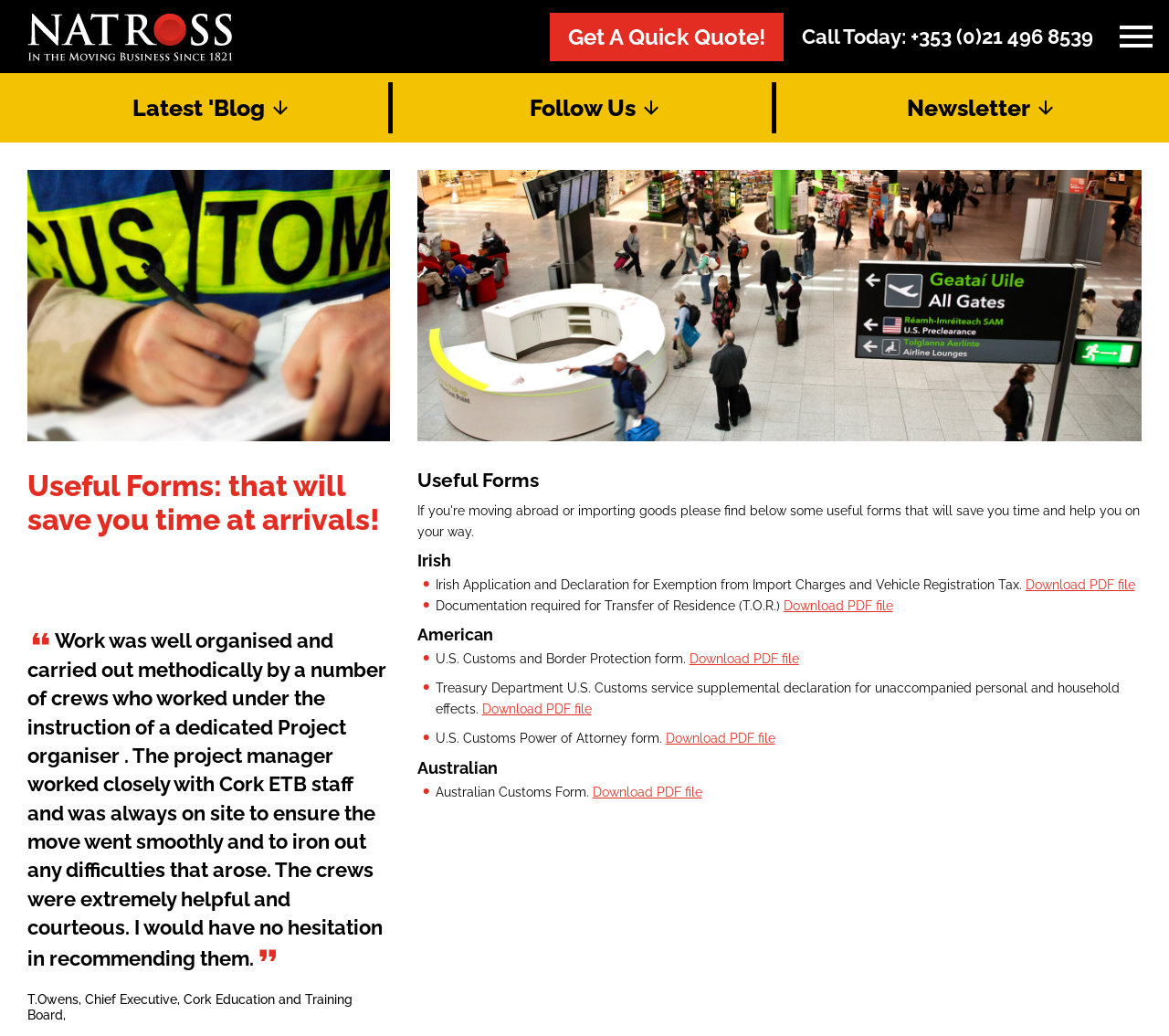Locate the bounding box coordinates of the clickable element to fulfill the following instruction: "Follow Nat Ross on Facebook". Provide the coordinates as four float numbers between 0 and 1 in the format [left, top, right, bottom].

[0.352, 0.133, 0.421, 0.218]